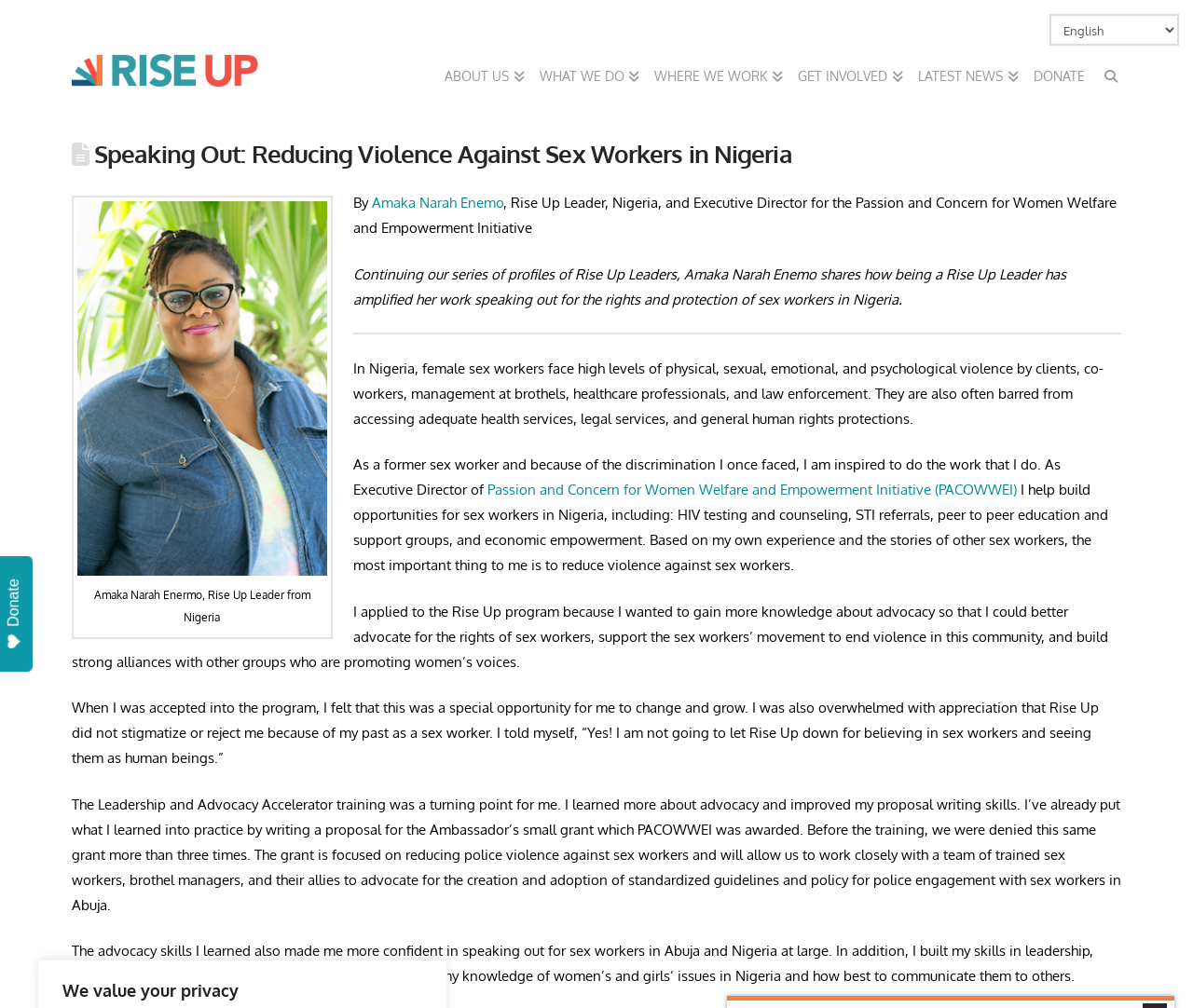What is the name of the program that Amaka Narah Enemo was accepted into?
Please provide a detailed answer to the question.

I found this answer by reading the text on the webpage, specifically the sentence 'When I was accepted into the Rise Up program, I felt that this was a special opportunity for me to change and grow...' which indicates that Amaka Narah Enemo was accepted into the Rise Up program.